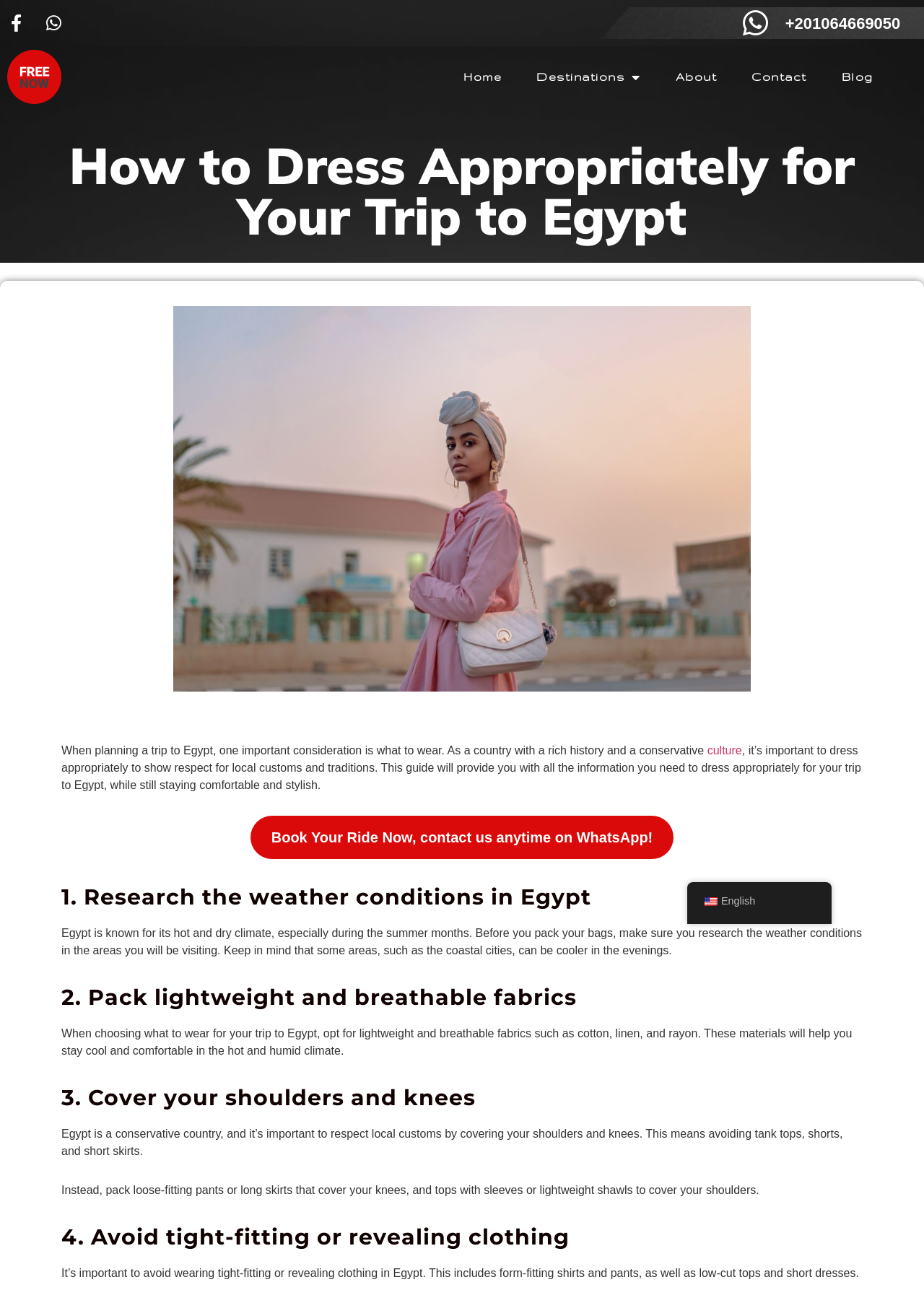What is the main topic of this webpage?
Give a one-word or short-phrase answer derived from the screenshot.

Dressing appropriately for a trip to Egypt